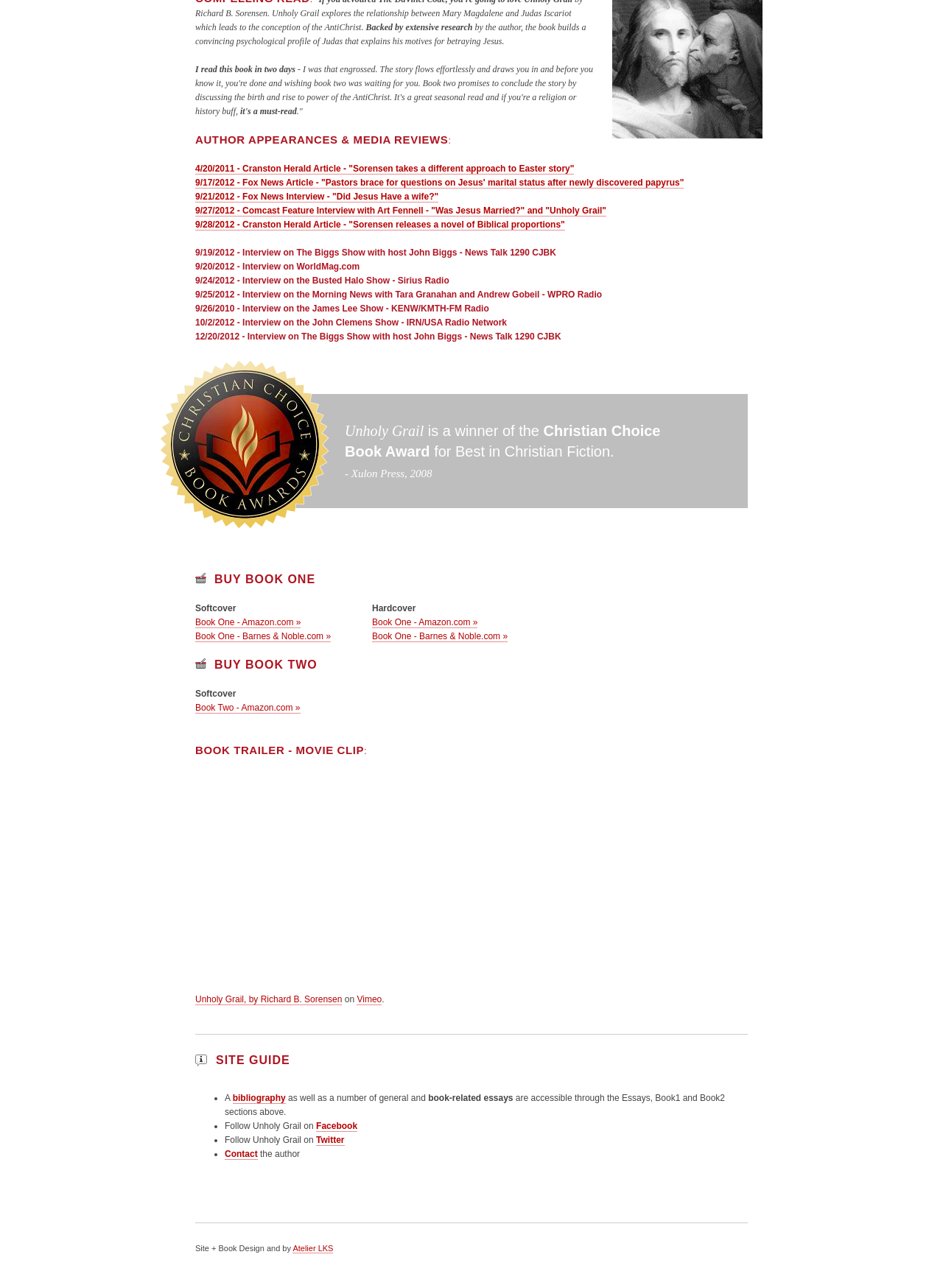Determine the bounding box coordinates for the element that should be clicked to follow this instruction: "Follow Unholy Grail on Facebook". The coordinates should be given as four float numbers between 0 and 1, in the format [left, top, right, bottom].

[0.335, 0.87, 0.379, 0.879]